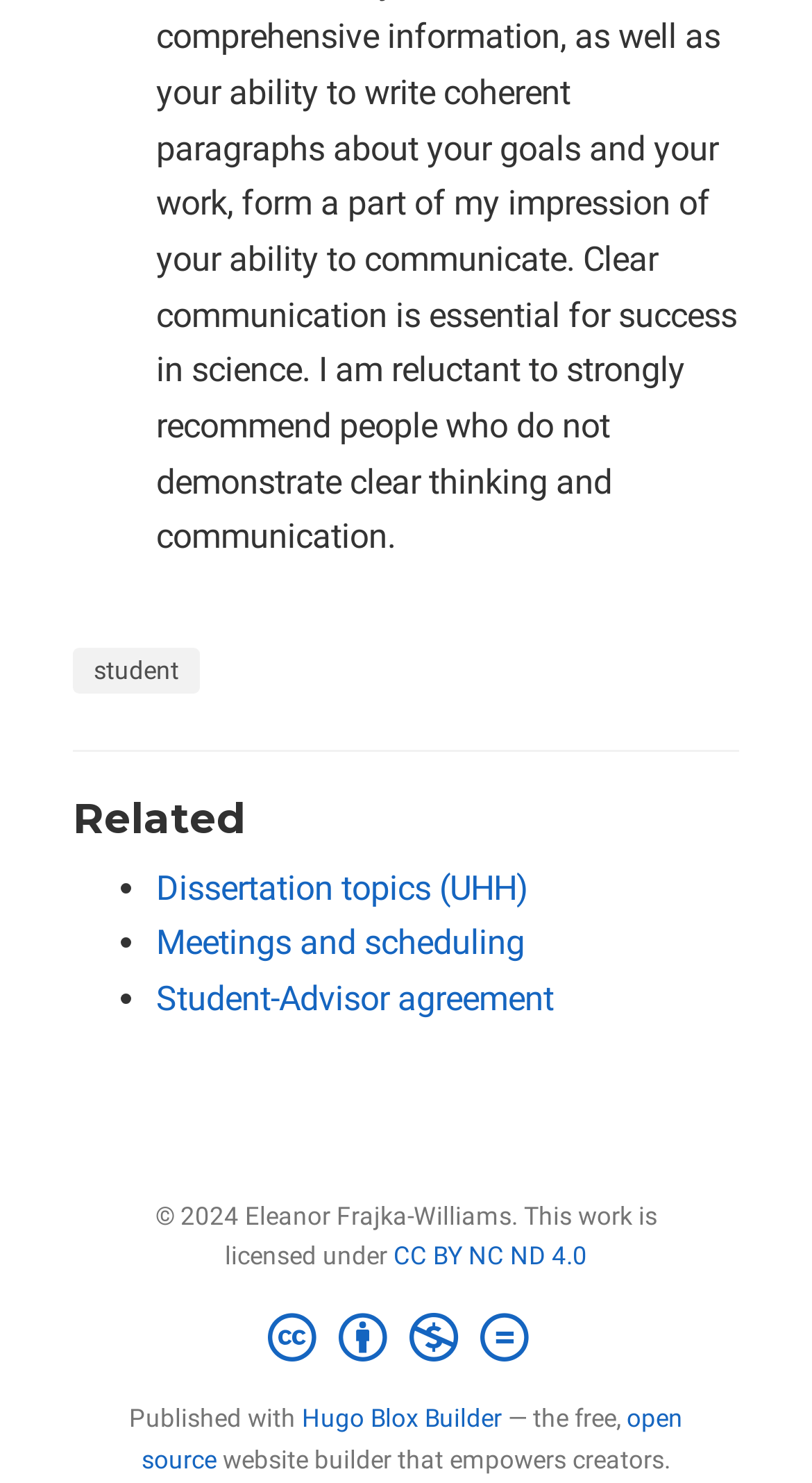Provide a brief response in the form of a single word or phrase:
What is the first related link?

Dissertation topics (UHH)